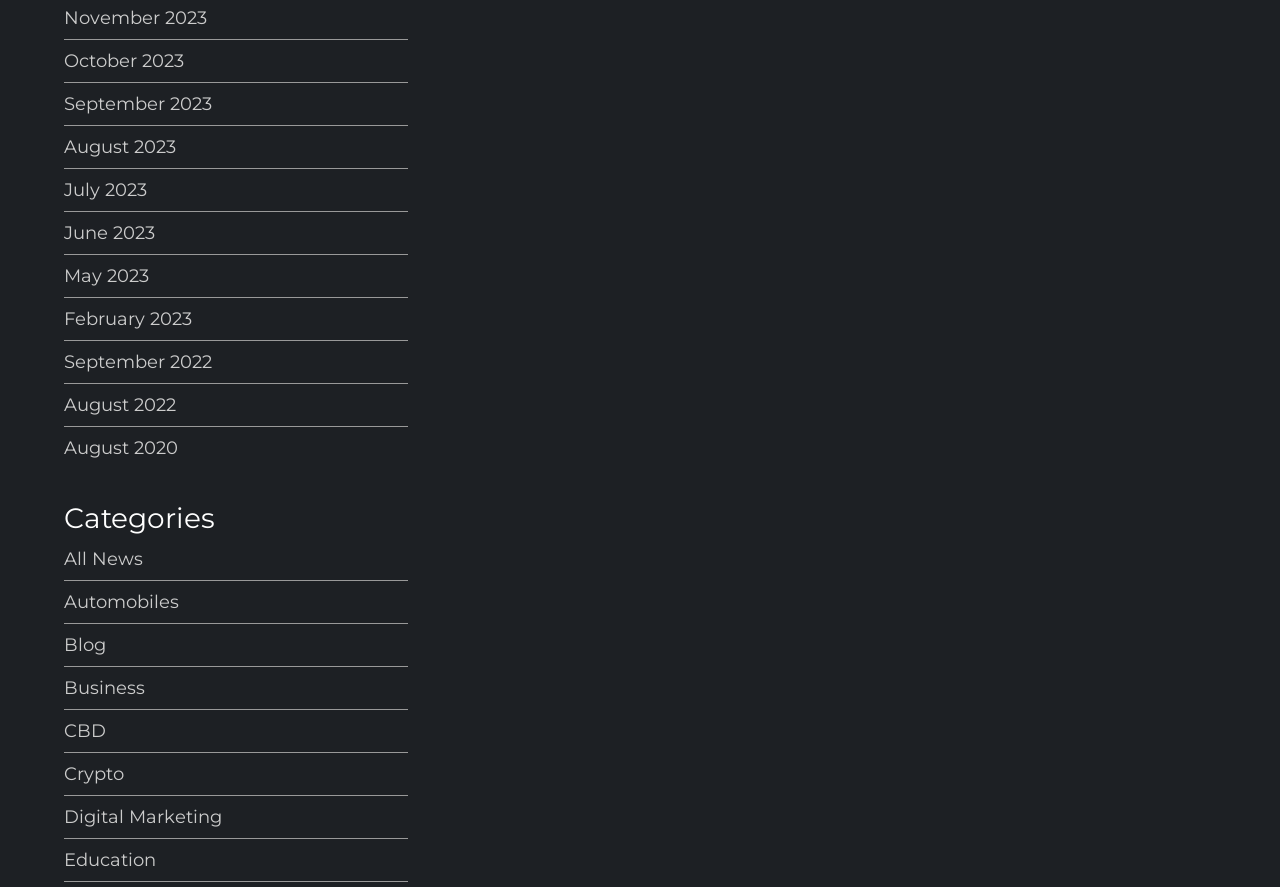What is the most recent month listed on the webpage? Based on the image, give a response in one word or a short phrase.

November 2023